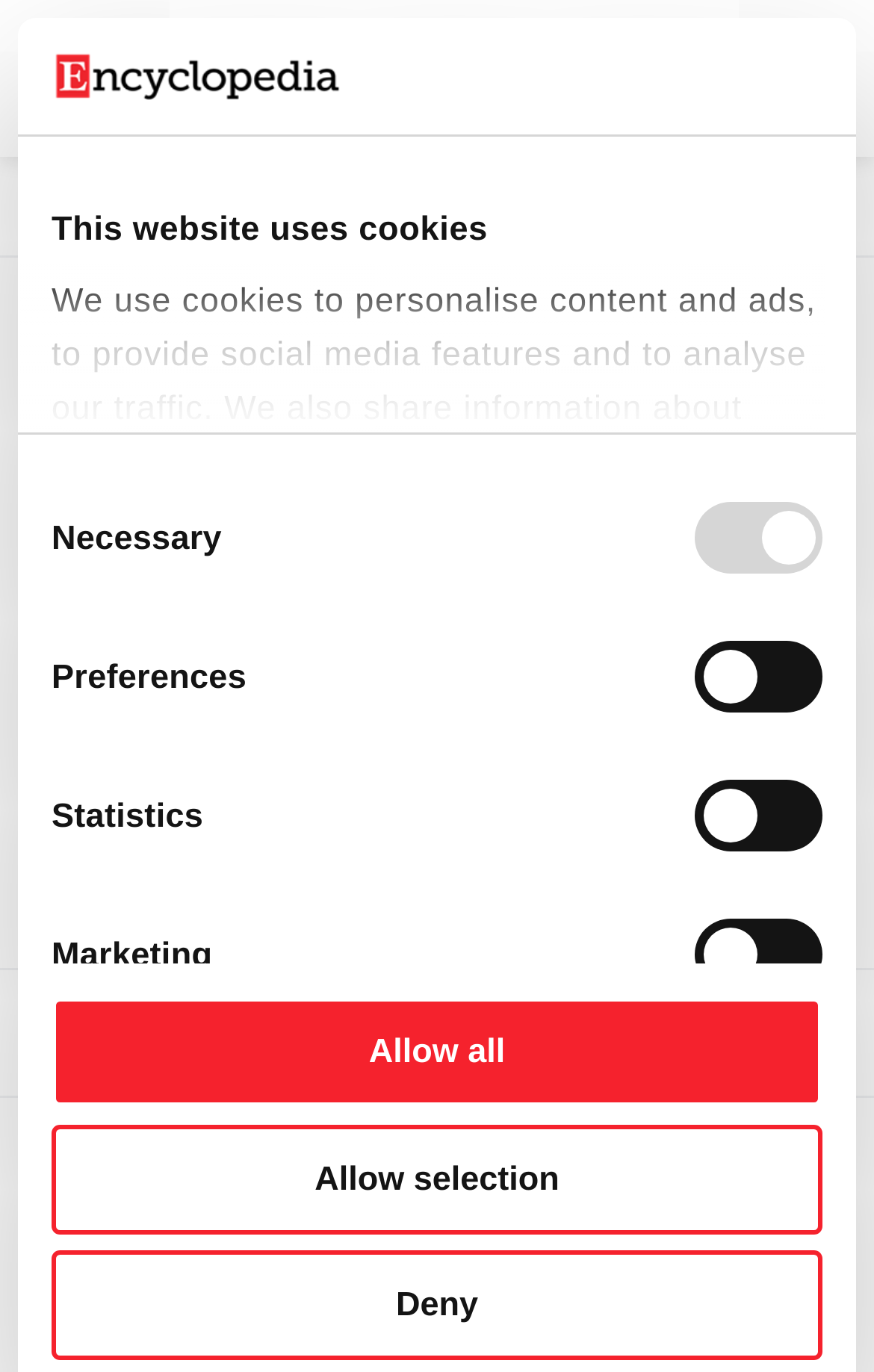What is the purpose of the checkboxes in the consent section?
Give a single word or phrase answer based on the content of the image.

To select preferences